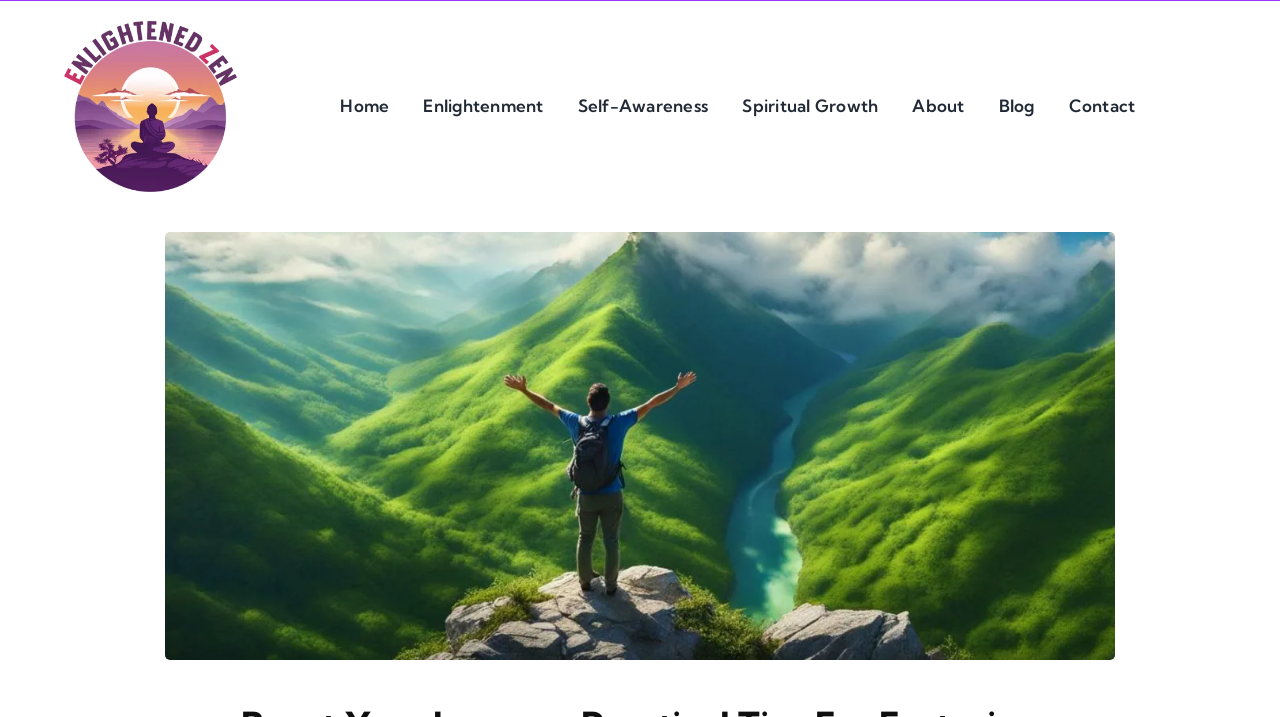Please find the bounding box coordinates of the section that needs to be clicked to achieve this instruction: "Read the blog".

[0.78, 0.101, 0.808, 0.196]